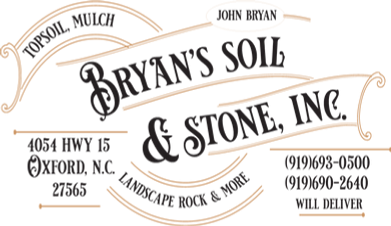Paint a vivid picture with your description of the image.

This image features the logo and company details of "Bryan's Soil & Stone, Inc.", a business specializing in landscape materials. Prominently displayed is the company name in elegant, bold font, showcasing both its identity and professionalism. Surrounding the name are decorative flourishes that enhance its visual appeal.

At the top of the logo, the words "TOPSOIL, MULCH" indicate the types of products offered, while "JOHN BRYAN" is noted as the owner, adding a personal touch to the branding. Below the company name, the address "4054 HWY 15, OXFORD, N.C., 27565" provides location details, making it easy for customers to find their services.

Further down, contact numbers are listed—"(919) 693-0500" and "(919) 690-2640"—alongside the note "WILL DELIVER," suggesting convenience for customers in need of delivery services. The overall design blends professionalism with a friendly, community-oriented feel, effectively communicating the essence of the business and its commitment to quality service.